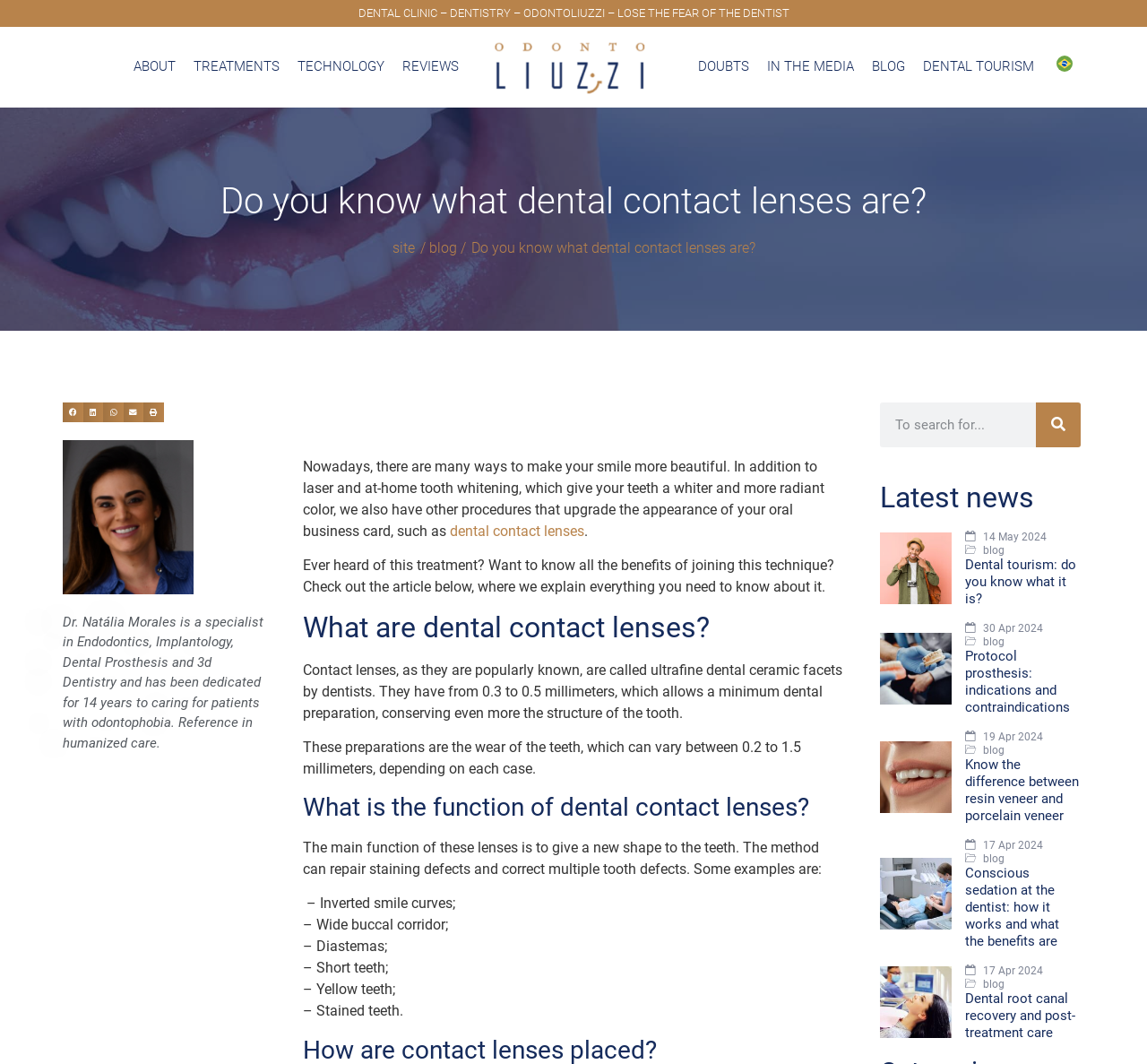Extract the primary headline from the webpage and present its text.

Do you know what dental contact lenses are?